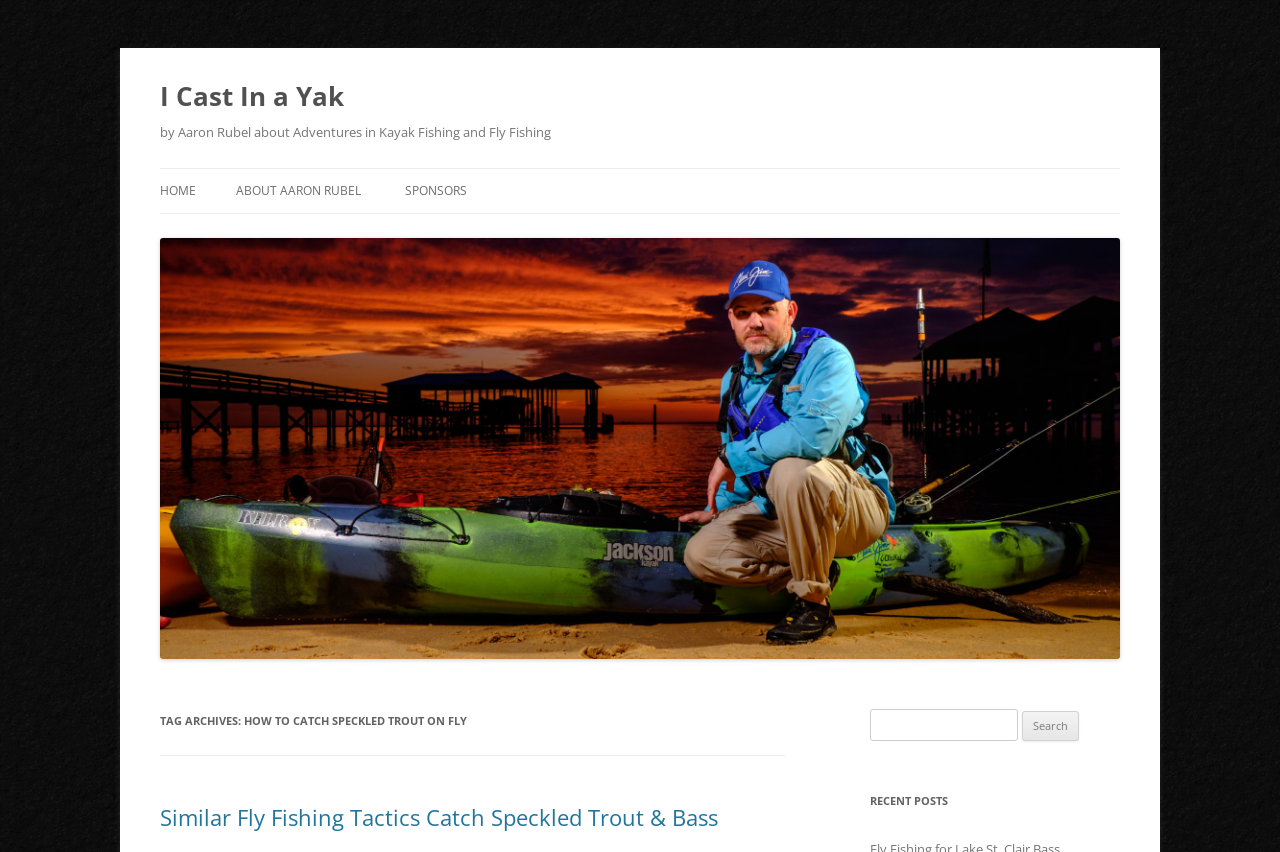Locate and extract the headline of this webpage.

I Cast In a Yak